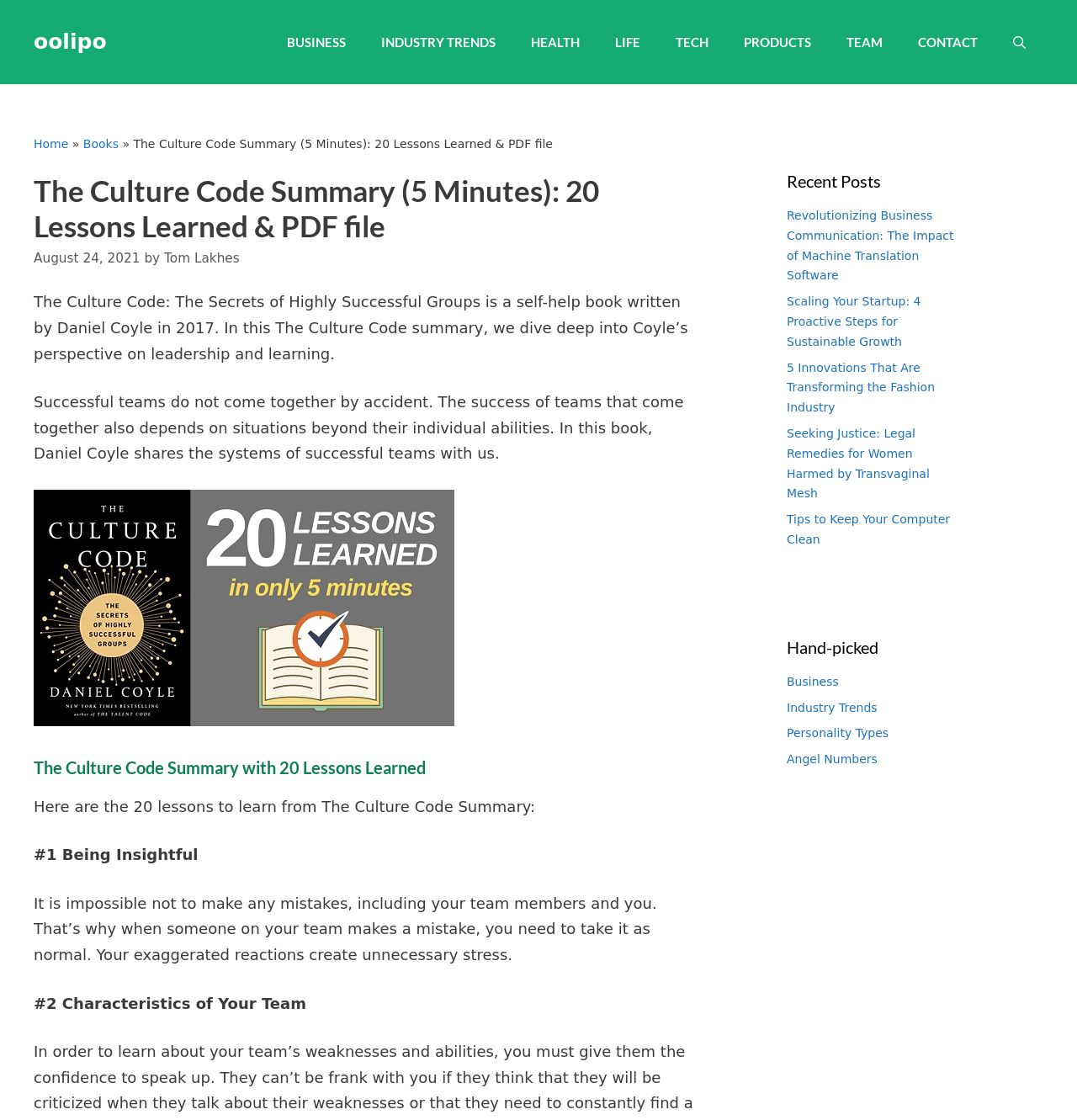How many recent posts are listed on the webpage?
Provide a comprehensive and detailed answer to the question.

The webpage lists 5 recent posts, which are 'Revolutionizing Business Communication: The Impact of Machine Translation Software', 'Scaling Your Startup: 4 Proactive Steps for Sustainable Growth', '5 Innovations That Are Transforming the Fashion Industry', 'Seeking Justice: Legal Remedies for Women Harmed by Transvaginal Mesh', and 'Tips to Keep Your Computer Clean'.